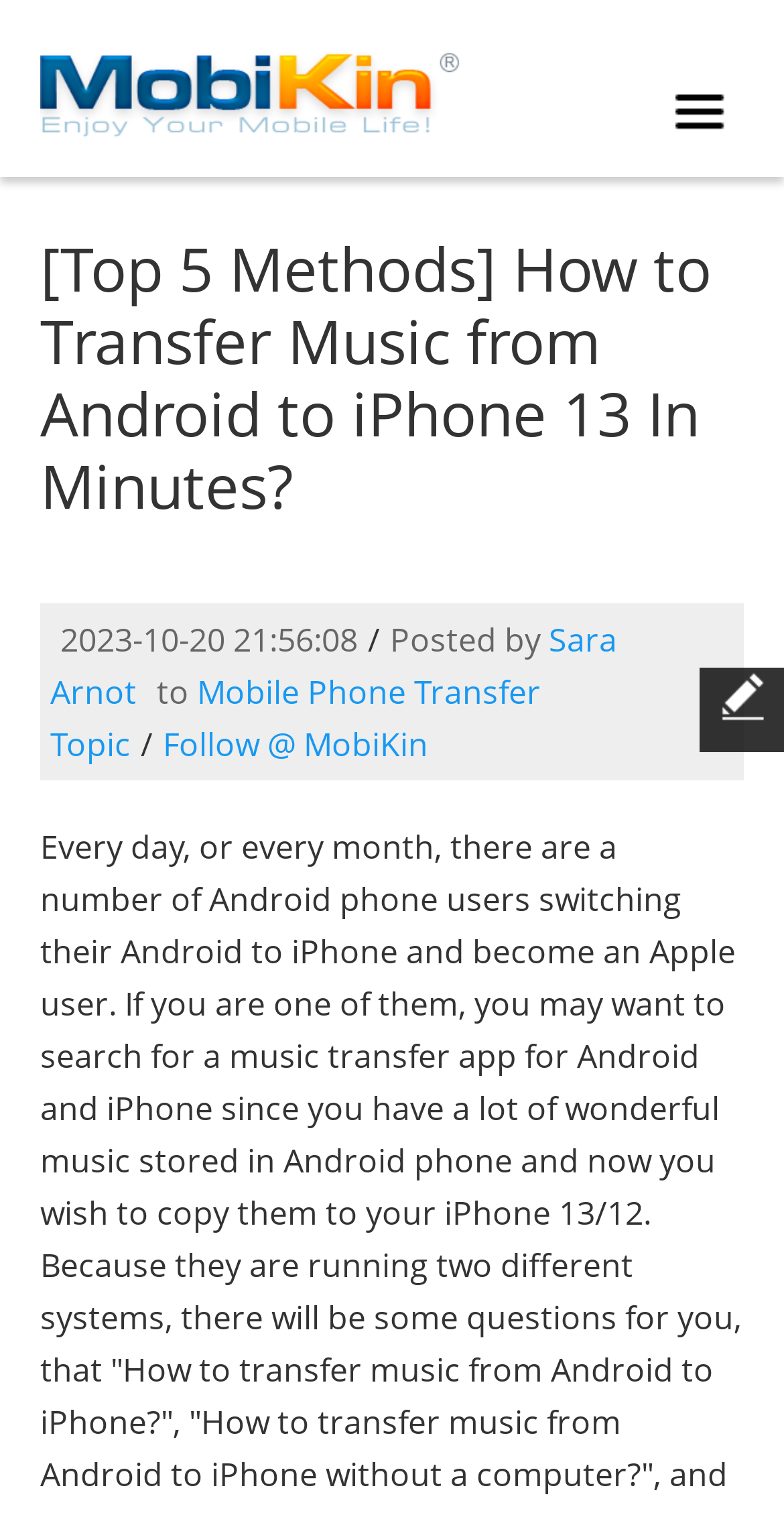Provide the bounding box coordinates of the HTML element described by the text: "title="Home"".

[0.051, 0.041, 0.59, 0.071]